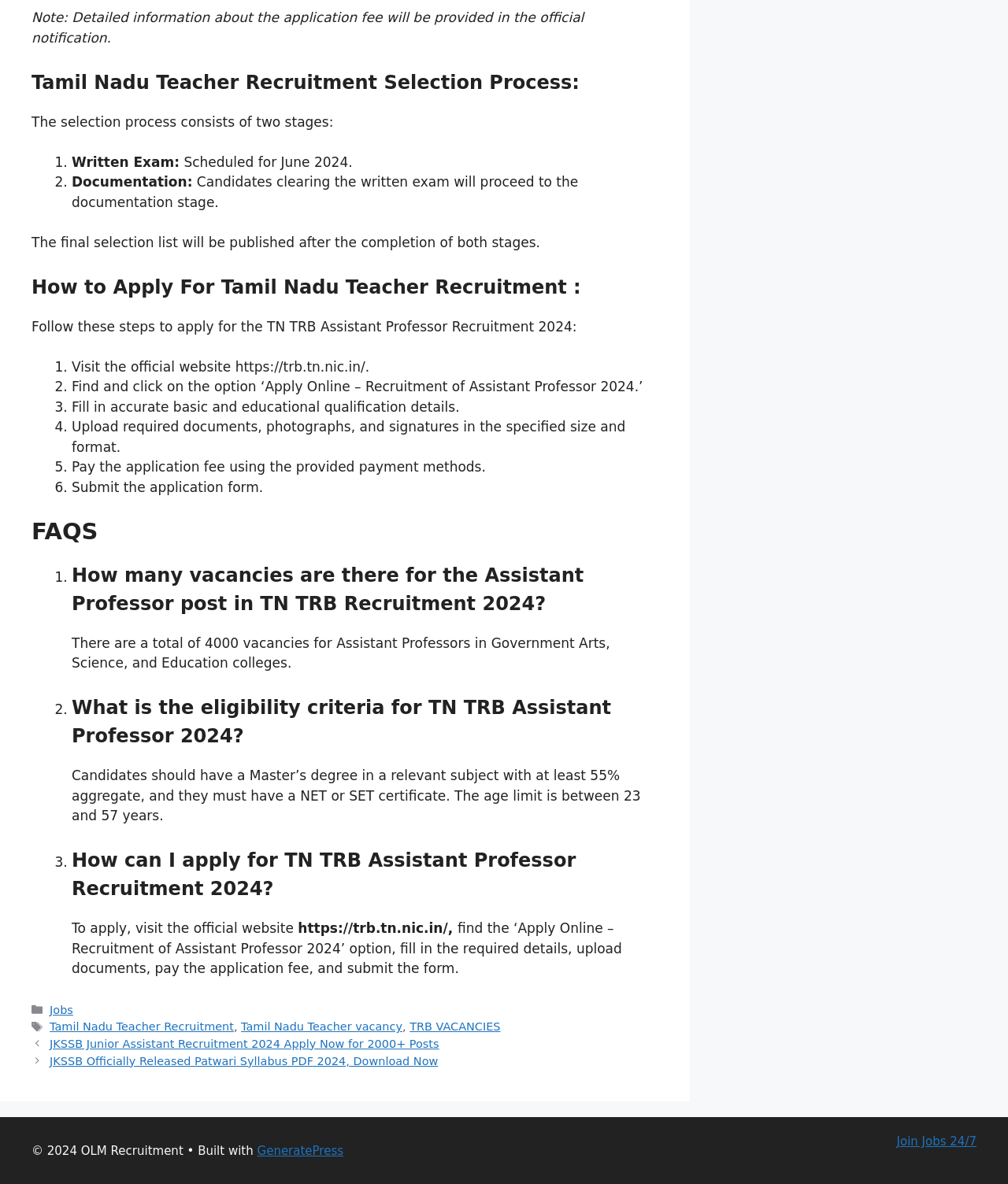What is the eligibility criteria for TN TRB Assistant Professor 2024?
Look at the webpage screenshot and answer the question with a detailed explanation.

Candidates should have a Master’s degree in a relevant subject with at least 55% aggregate, and they must have a NET or SET certificate. The age limit is between 23 and 57 years.